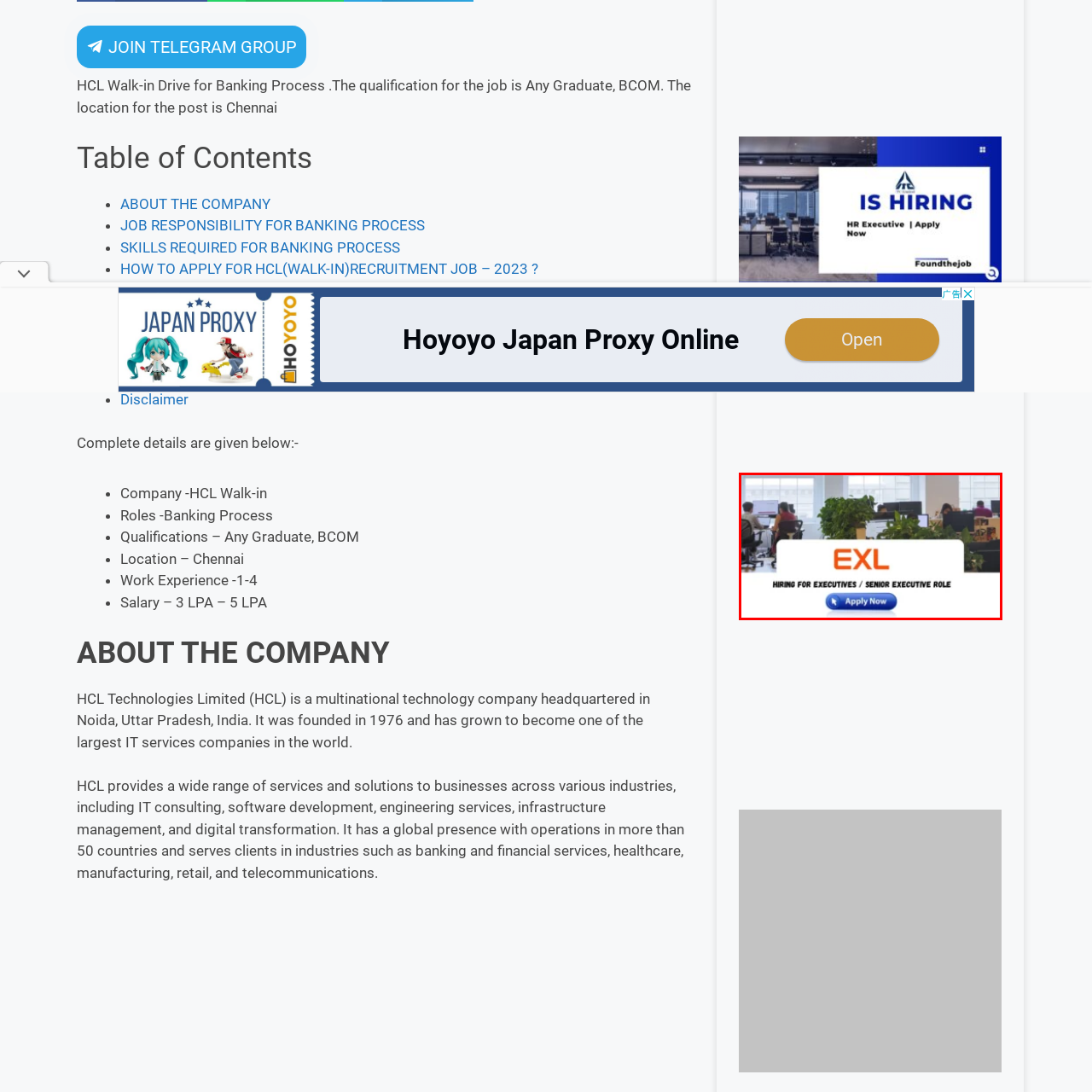What is the color of the button labeled 'Apply Now'?
Examine the image highlighted by the red bounding box and provide a thorough and detailed answer based on your observations.

Below the banner, a blue button is visible with the label 'Apply Now', inviting interested candidates to take action and apply for the executive and senior executive roles.